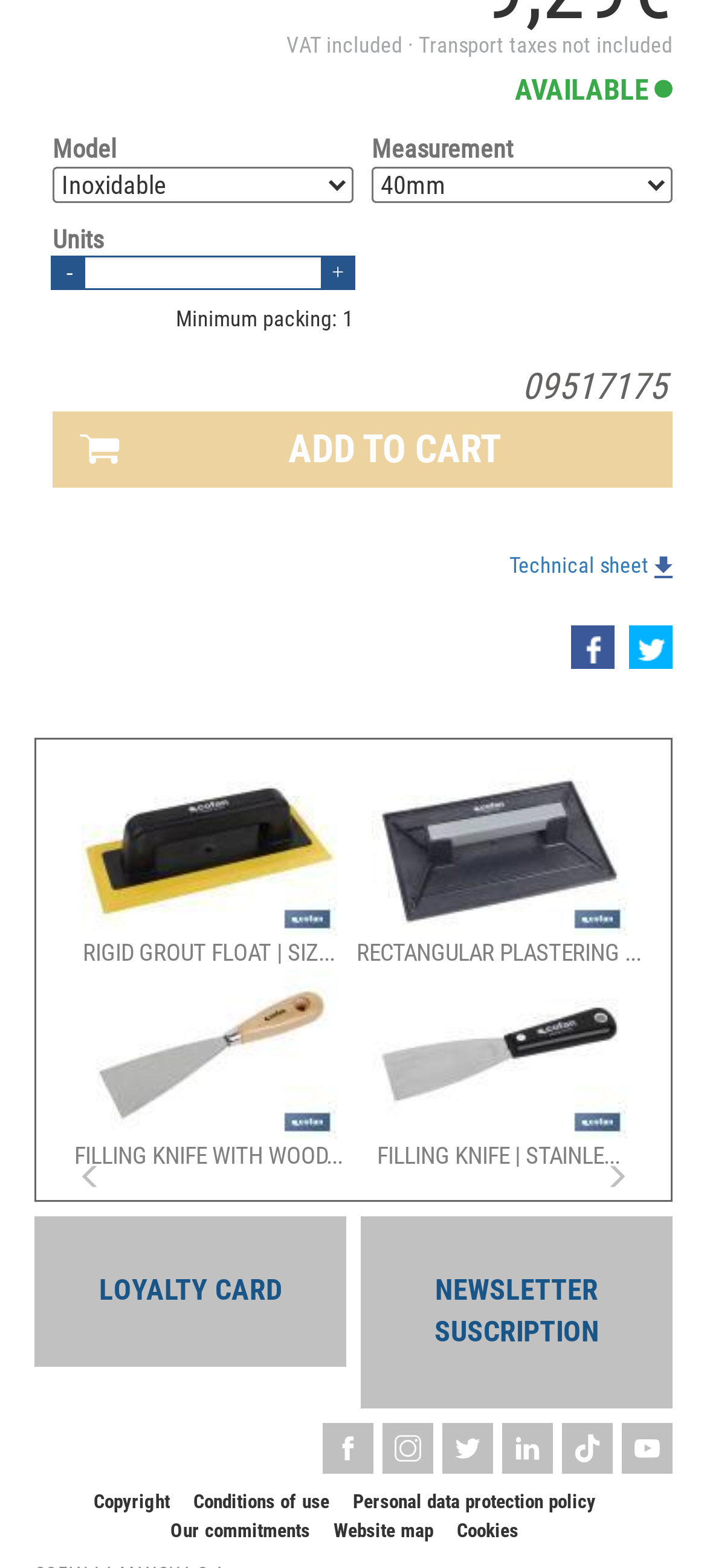Please find the bounding box coordinates of the clickable region needed to complete the following instruction: "Select a model". The bounding box coordinates must consist of four float numbers between 0 and 1, i.e., [left, top, right, bottom].

[0.074, 0.107, 0.5, 0.13]